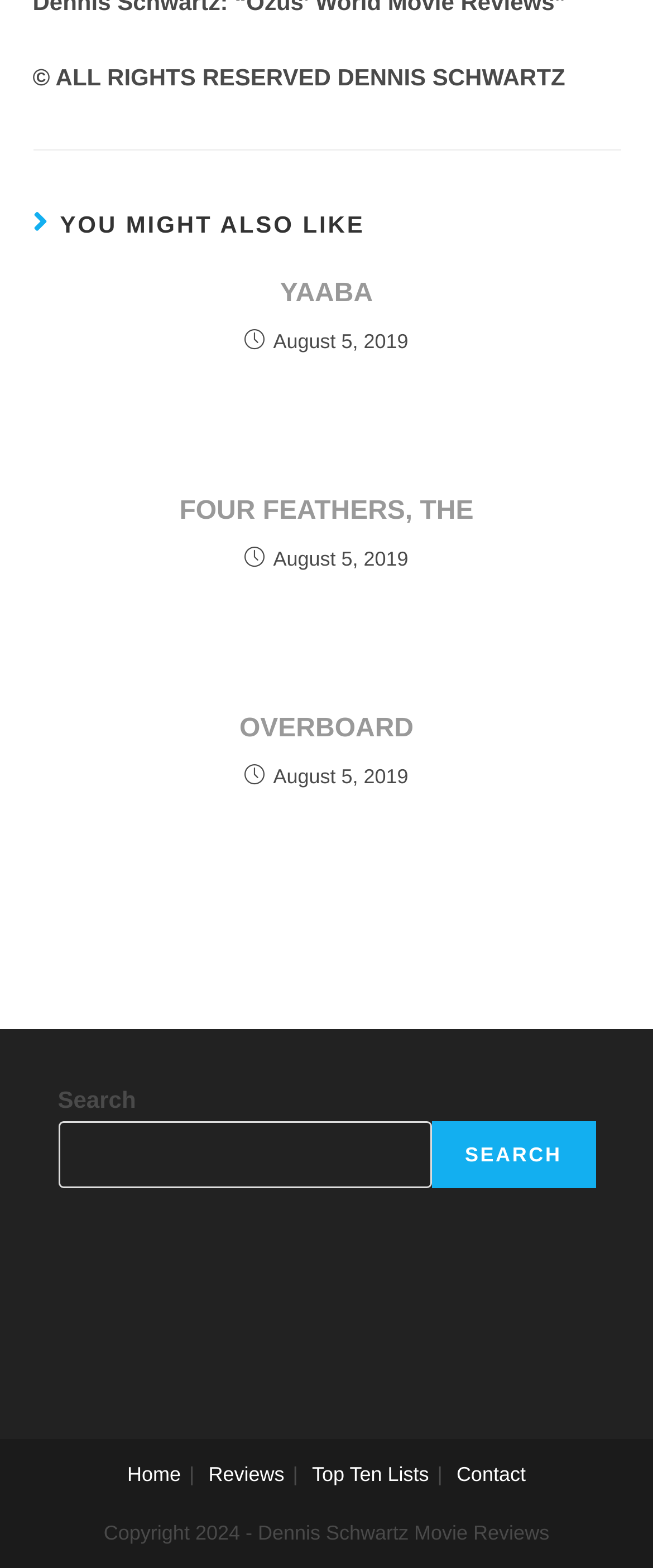Please provide a comprehensive response to the question below by analyzing the image: 
What is the name of the first movie listed?

The first movie listed is YAABA, which can be found in the first article section on the webpage, with a heading element containing the text 'YAABA'.